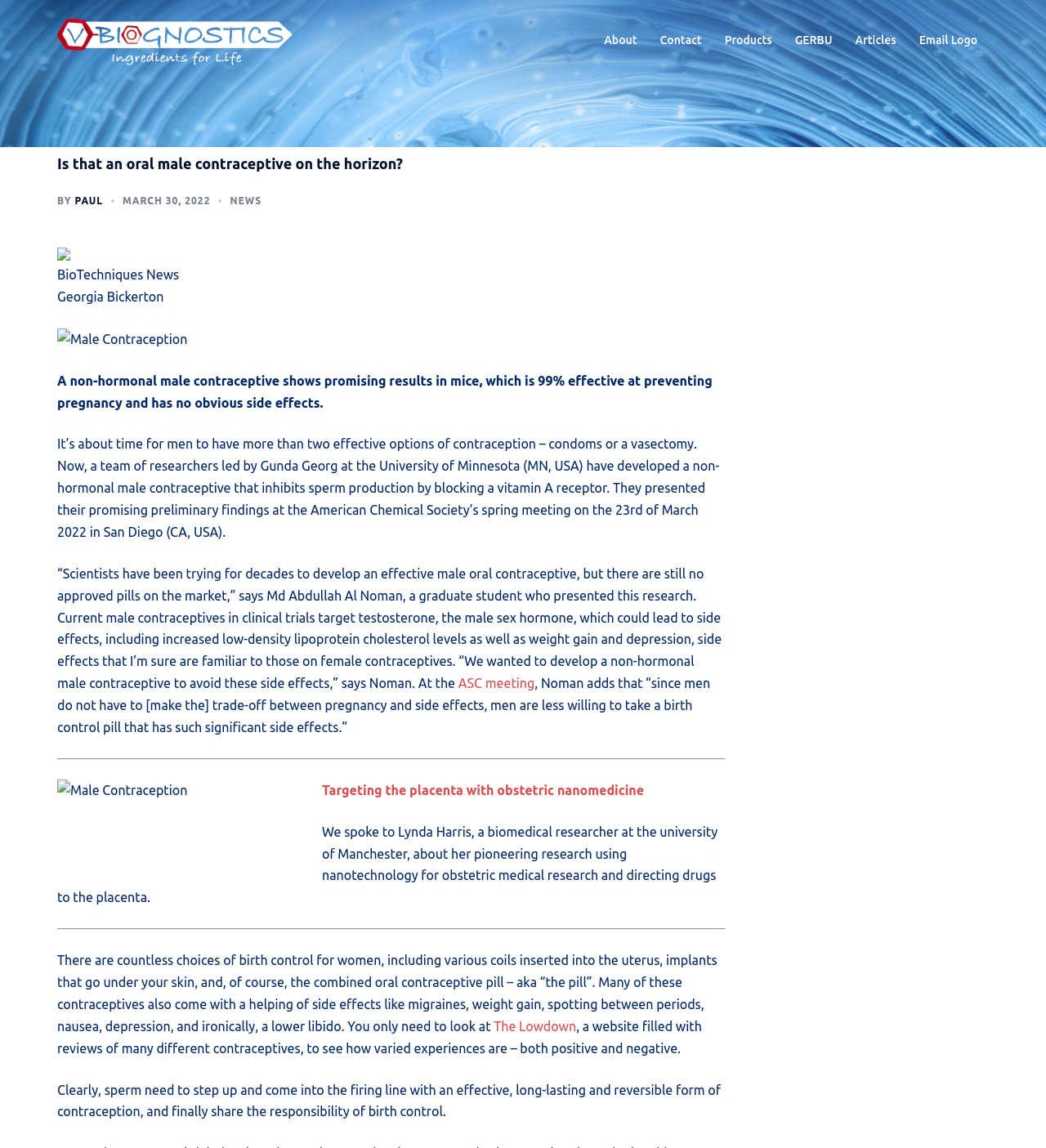Locate the bounding box coordinates of the element's region that should be clicked to carry out the following instruction: "Sort the results". The coordinates need to be four float numbers between 0 and 1, i.e., [left, top, right, bottom].

None